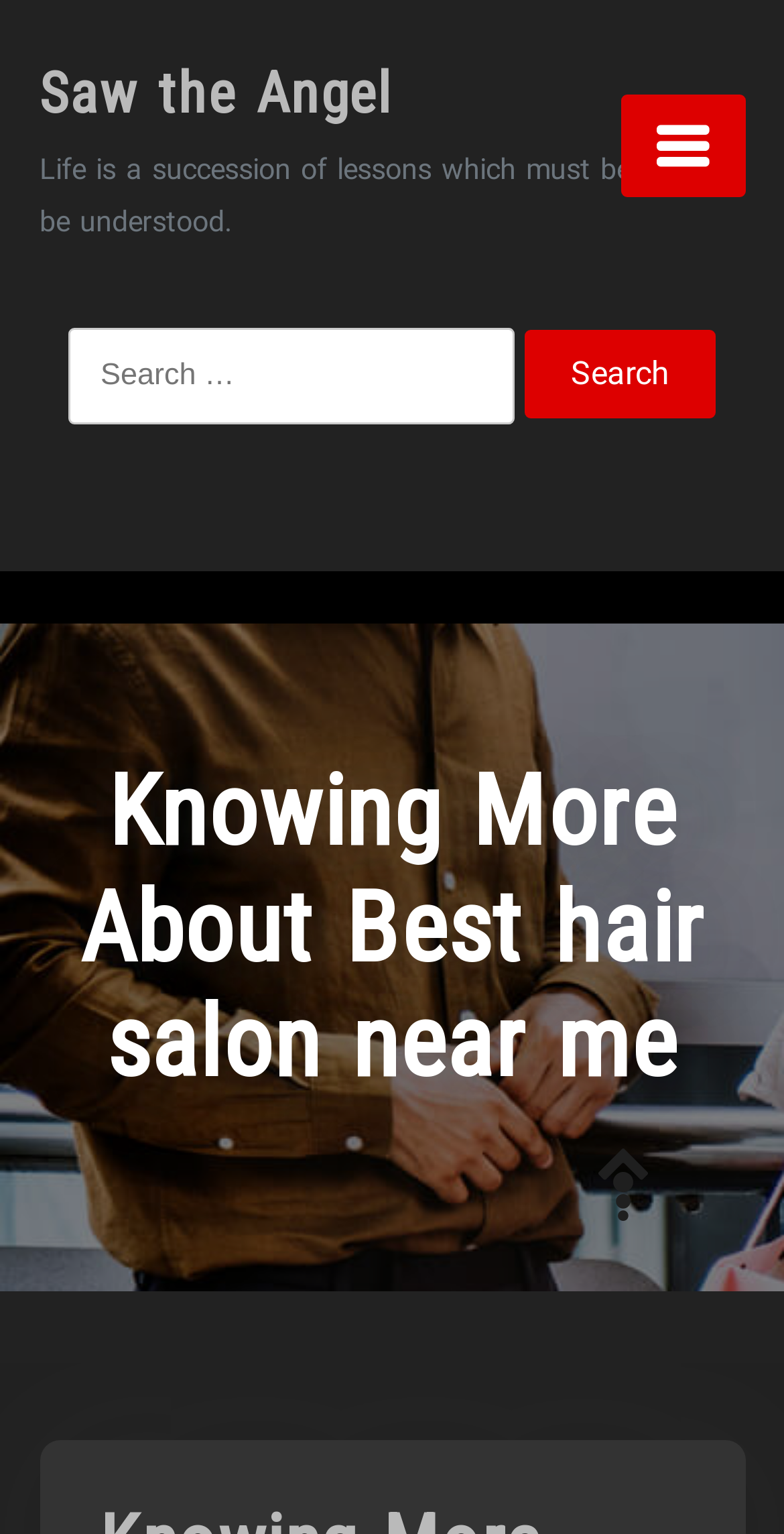Can you find and provide the main heading text of this webpage?

Knowing More About Best hair salon near me